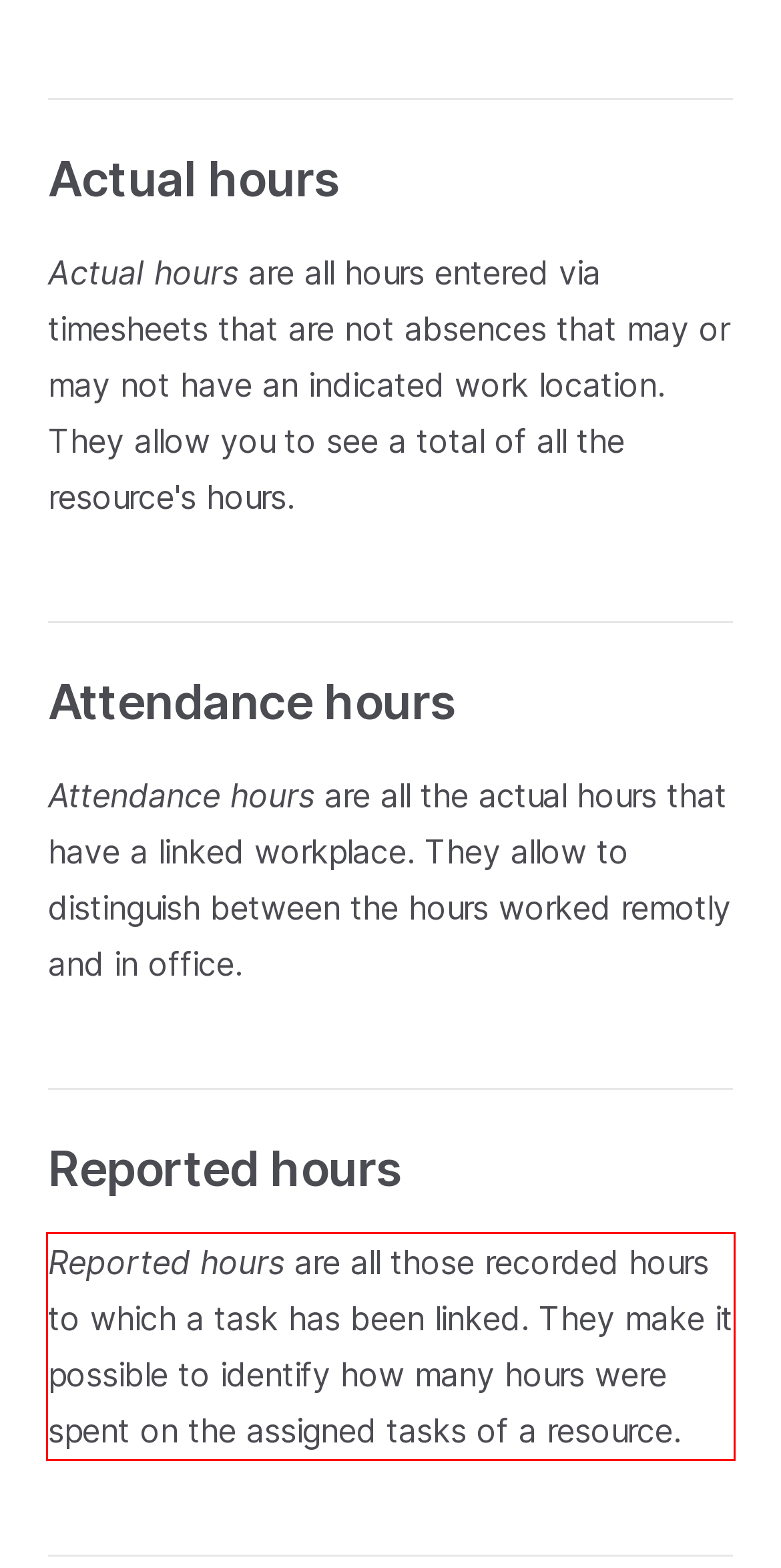From the provided screenshot, extract the text content that is enclosed within the red bounding box.

Reported hours are all those recorded hours to which a task has been linked. They make it possible to identify how many hours were spent on the assigned tasks of a resource.